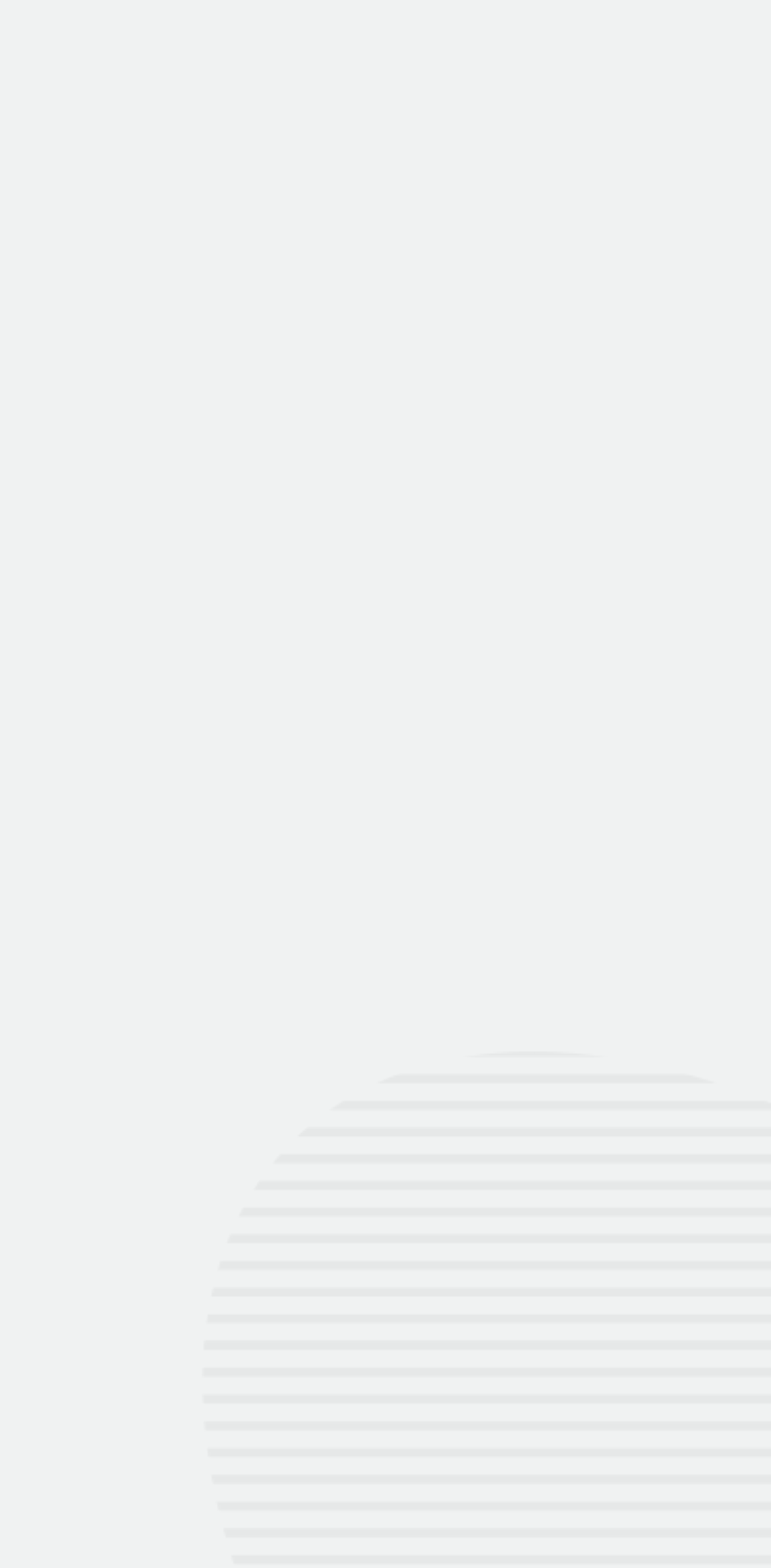Is the 'Business Name' field required?
Offer a detailed and full explanation in response to the question.

I checked the 'required' attribute of the 'Business Name' textbox element and found it to be False, indicating that it is not a required field.